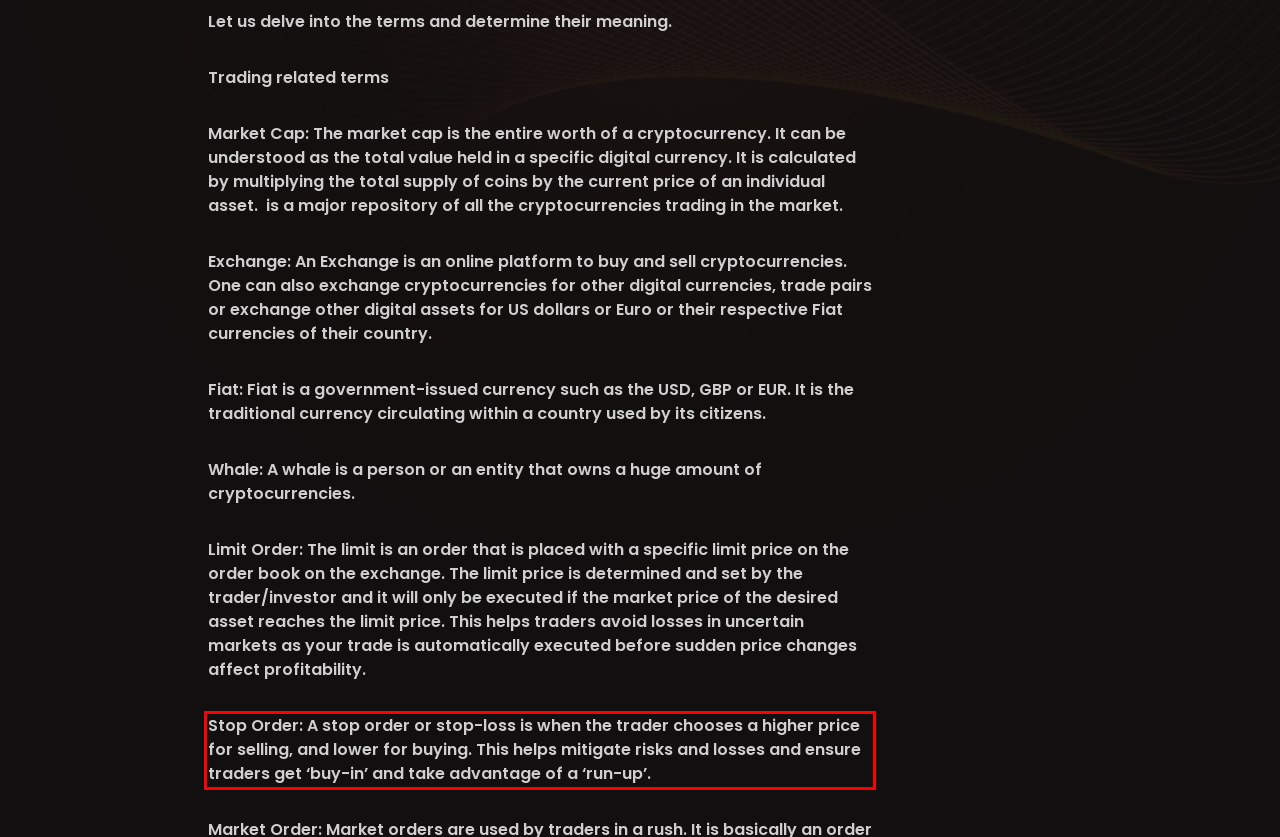Given a webpage screenshot with a red bounding box, perform OCR to read and deliver the text enclosed by the red bounding box.

Stop Order: A stop order or stop-loss is when the trader chooses a higher price for selling, and lower for buying. This helps mitigate risks and losses and ensure traders get ‘buy-in’ and take advantage of a ‘run-up’.